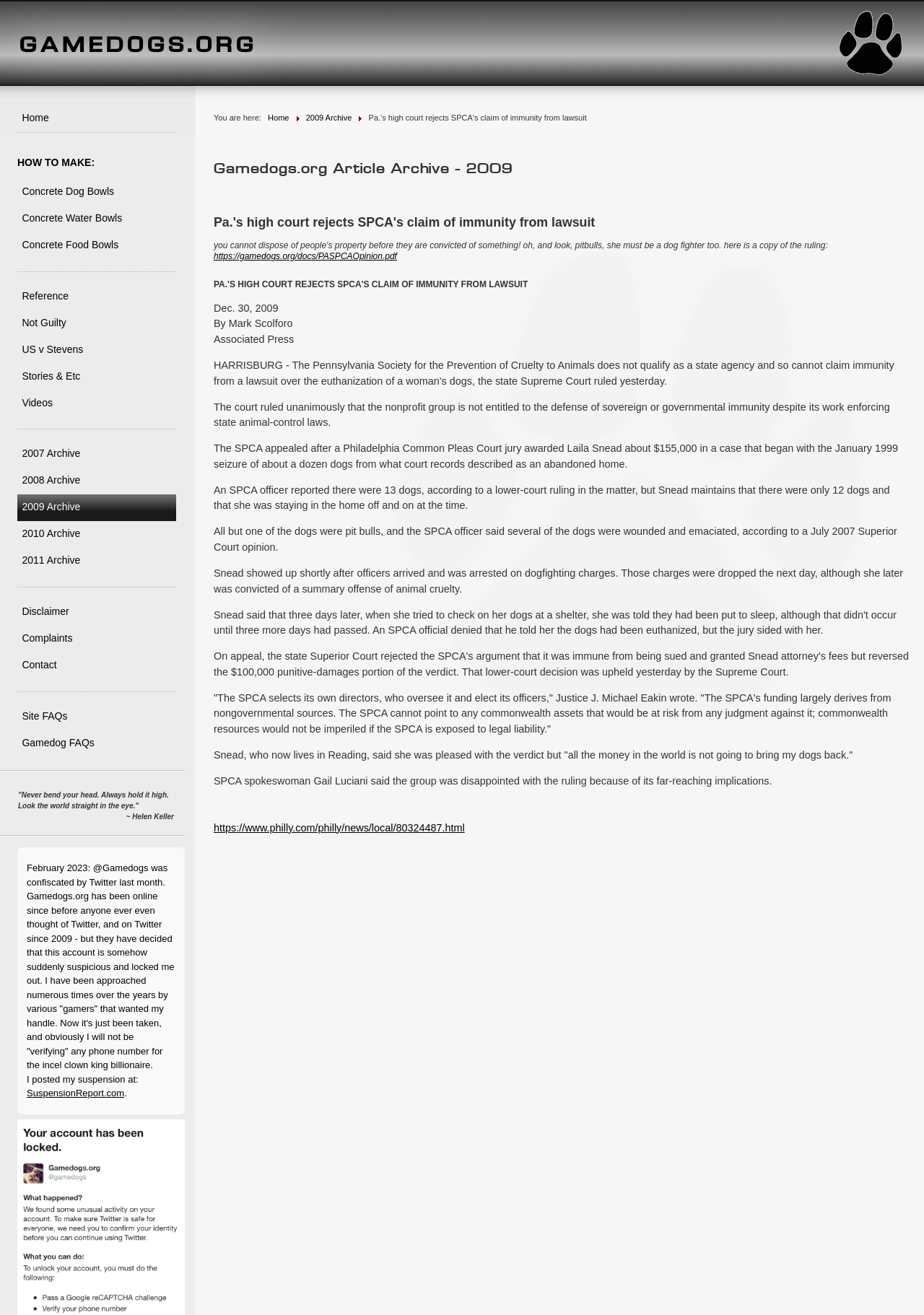What is the name of the website?
Based on the screenshot, respond with a single word or phrase.

Gamedogs.org